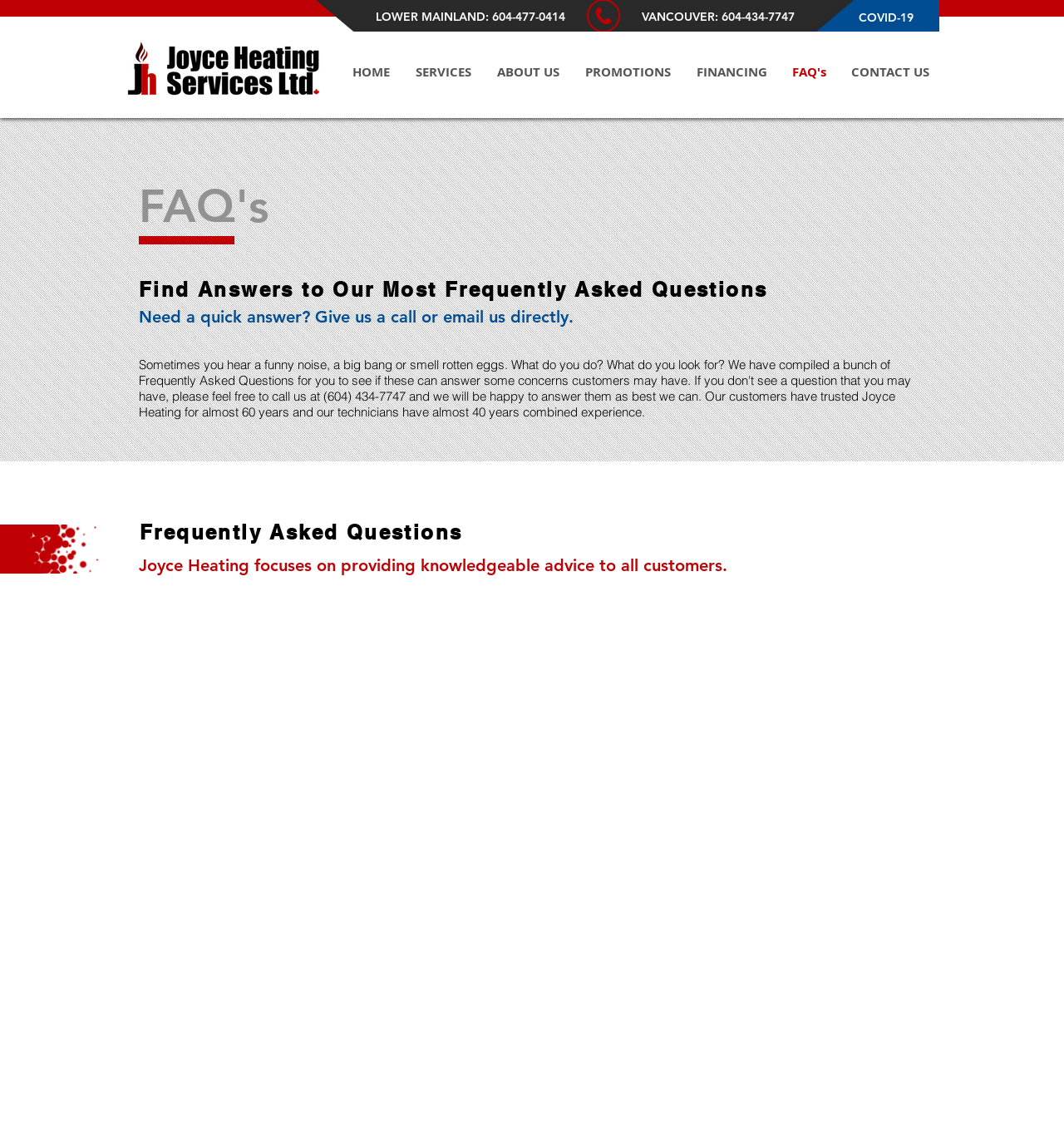What is the phone number for the Lower Mainland area?
Ensure your answer is thorough and detailed.

I found the phone number for the Lower Mainland area by looking at the heading element that contains the phone number, which is 'LOWER MAINLAND: 604-477-0414'.